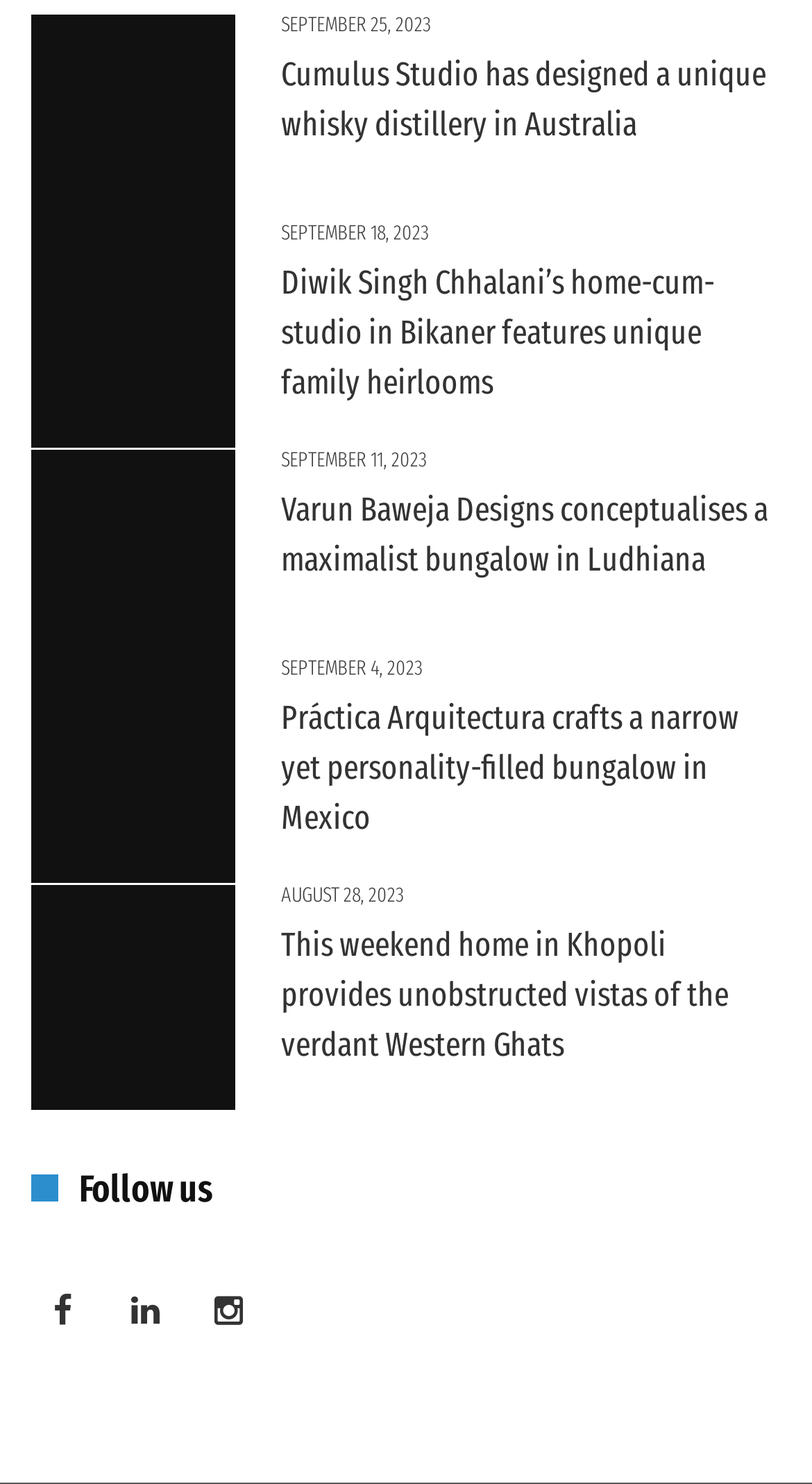Determine the bounding box coordinates of the clickable area required to perform the following instruction: "Explore Práctica Arquitectura's narrow bungalow in Mexico". The coordinates should be represented as four float numbers between 0 and 1: [left, top, right, bottom].

[0.346, 0.47, 0.91, 0.564]